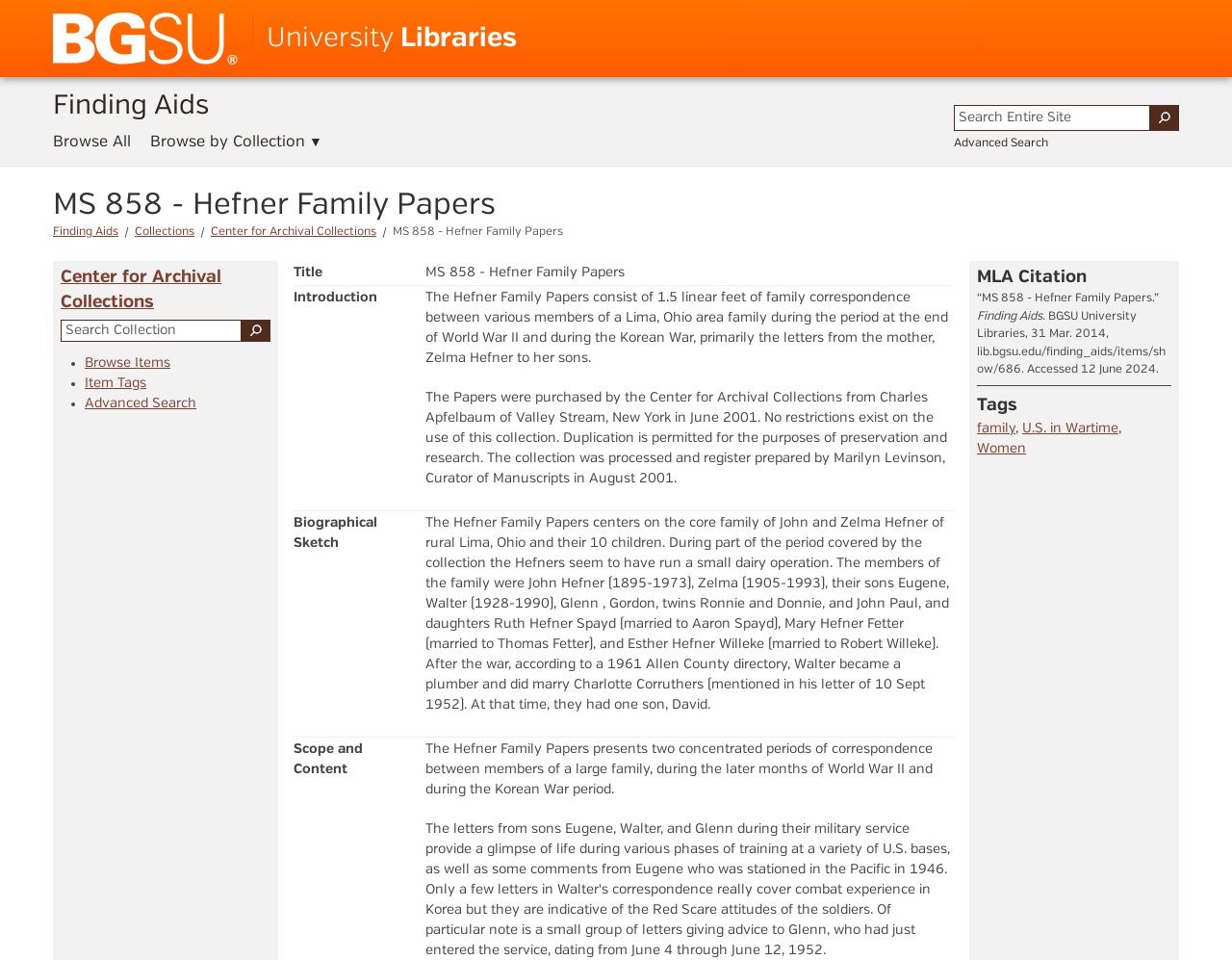Please specify the bounding box coordinates of the element that should be clicked to execute the given instruction: 'Advanced Search'. Ensure the coordinates are four float numbers between 0 and 1, expressed as [left, top, right, bottom].

[0.774, 0.142, 0.851, 0.155]